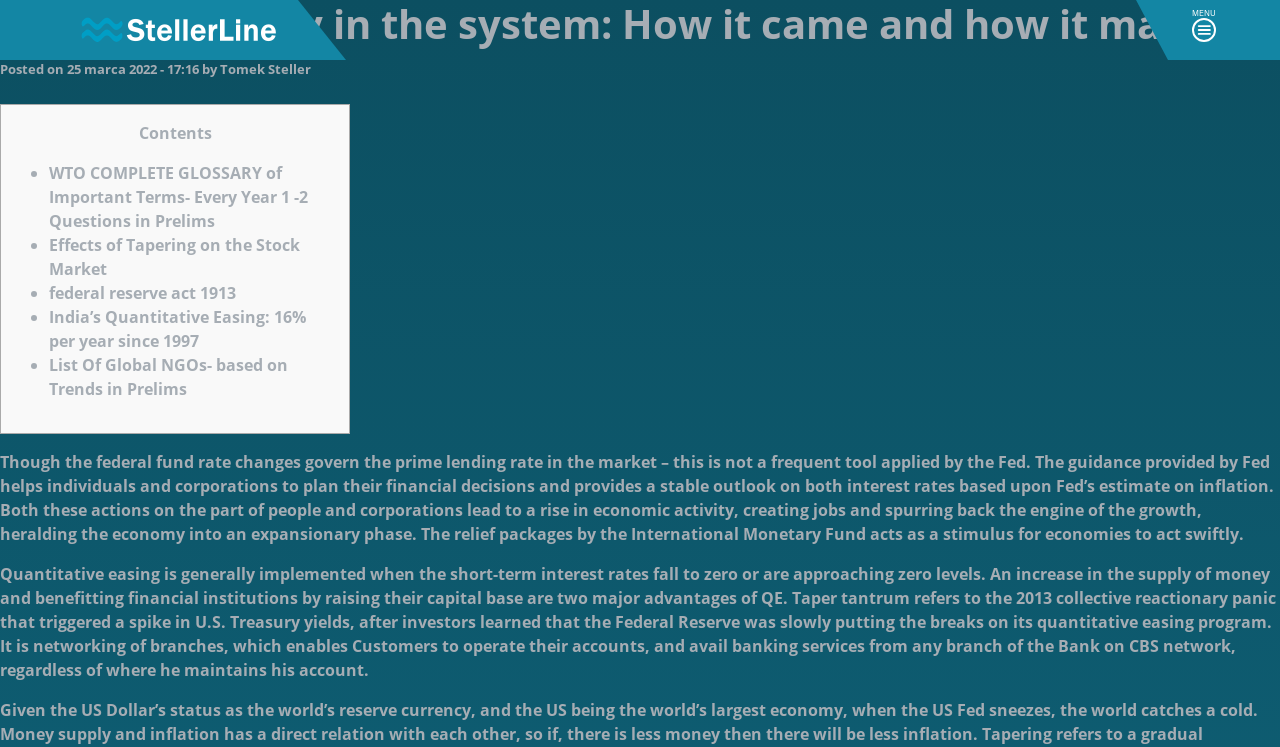Using the elements shown in the image, answer the question comprehensively: How many links are in the contents section?

The contents section is located in the middle of the webpage and contains a list of links. By counting the links, we can see that there are 5 links in total.